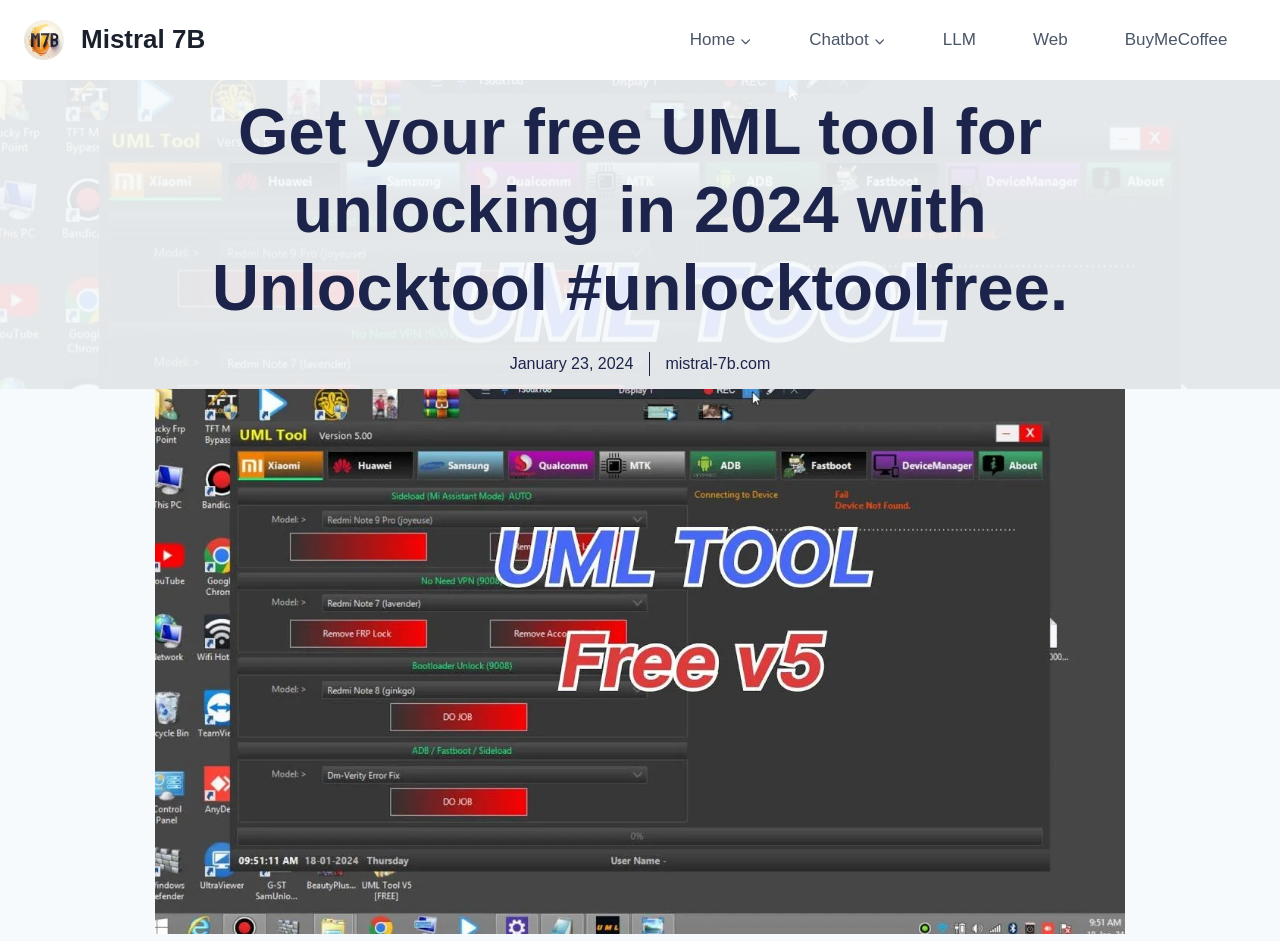Pinpoint the bounding box coordinates of the clickable area needed to execute the instruction: "Click on the Mistral 7B logo". The coordinates should be specified as four float numbers between 0 and 1, i.e., [left, top, right, bottom].

[0.019, 0.021, 0.05, 0.064]